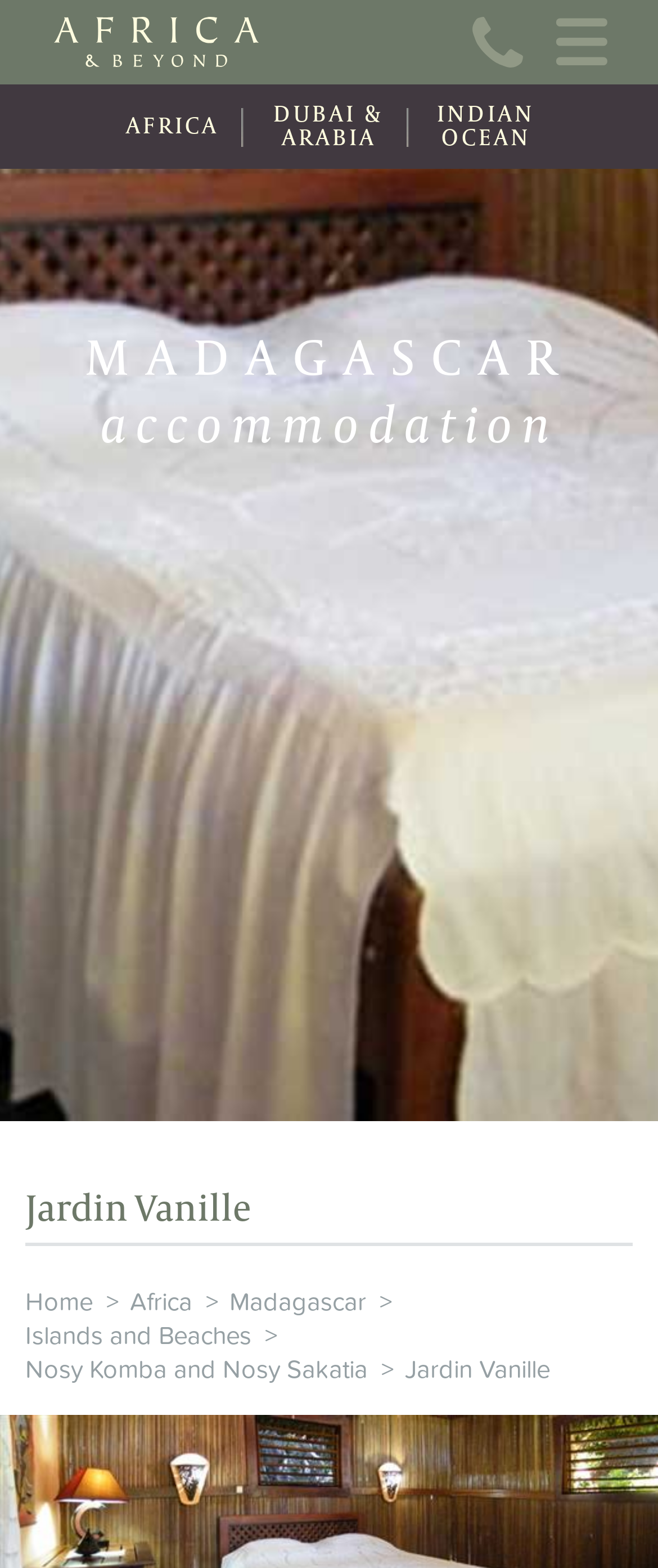Answer briefly with one word or phrase:
What is the special information provided on the webpage?

Travel Update Covid-19